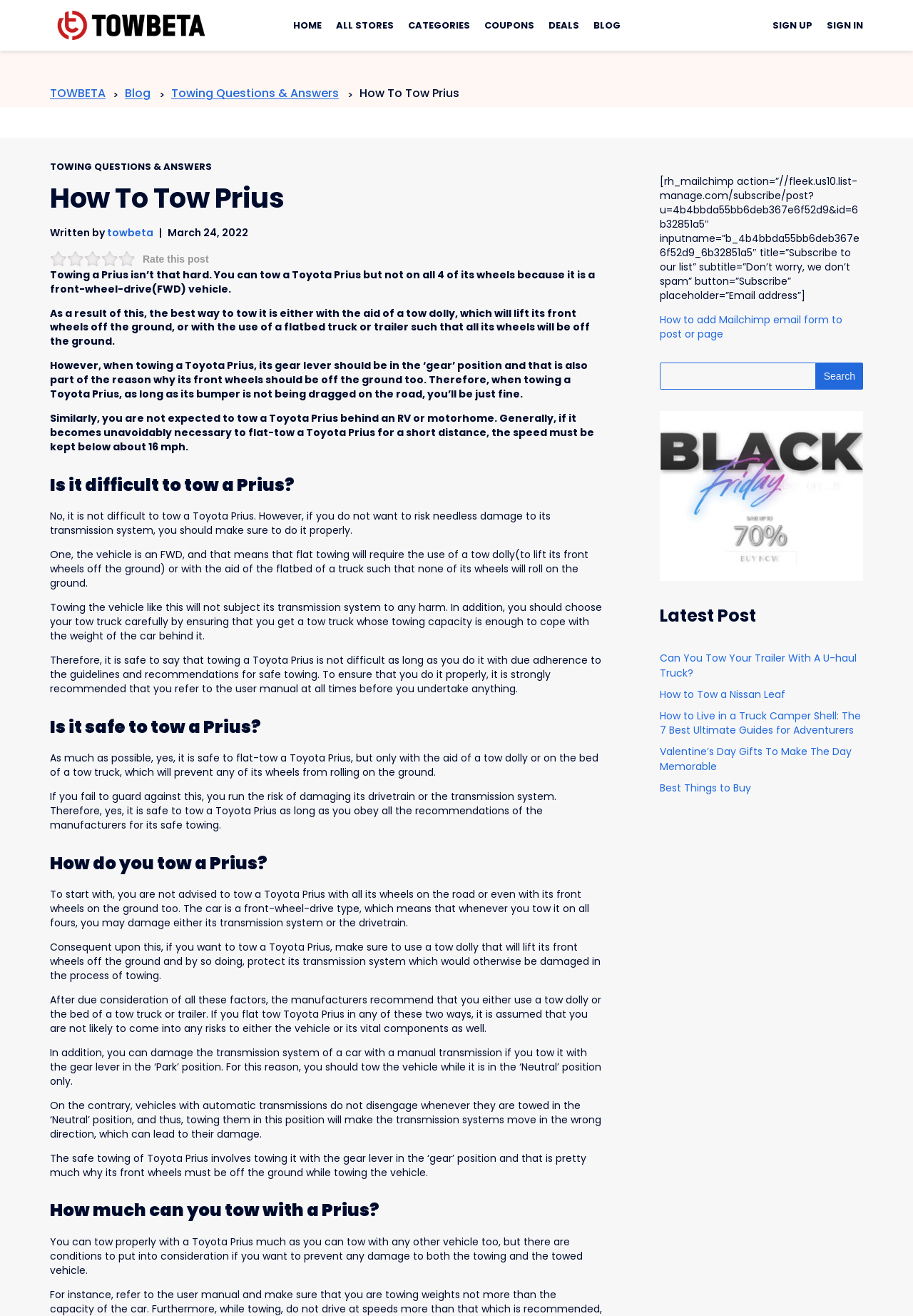Based on the description "Best Things to Buy", find the bounding box of the specified UI element.

[0.723, 0.593, 0.823, 0.604]